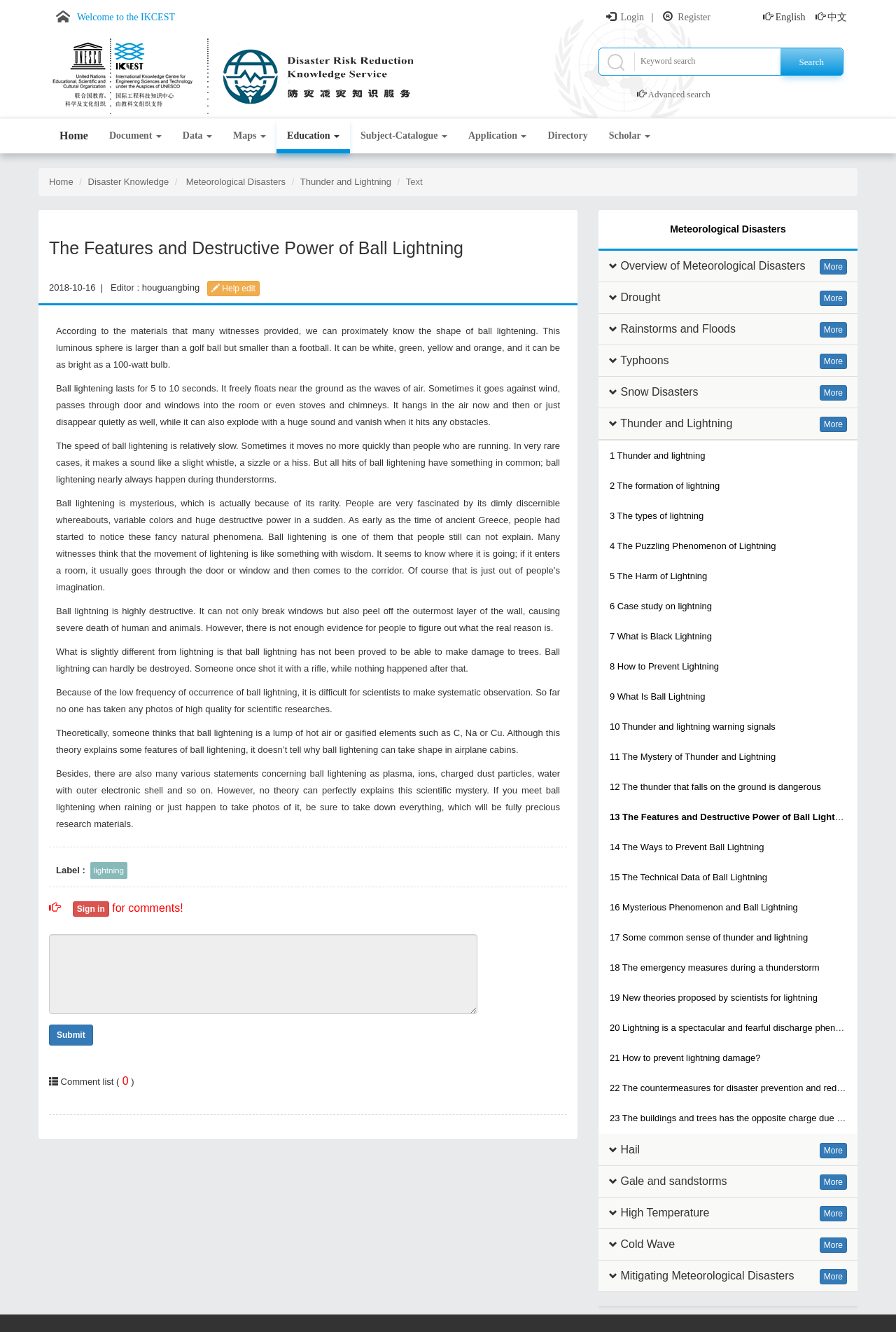Please find and report the bounding box coordinates of the element to click in order to perform the following action: "Search for a keyword". The coordinates should be expressed as four float numbers between 0 and 1, in the format [left, top, right, bottom].

[0.708, 0.039, 0.866, 0.053]